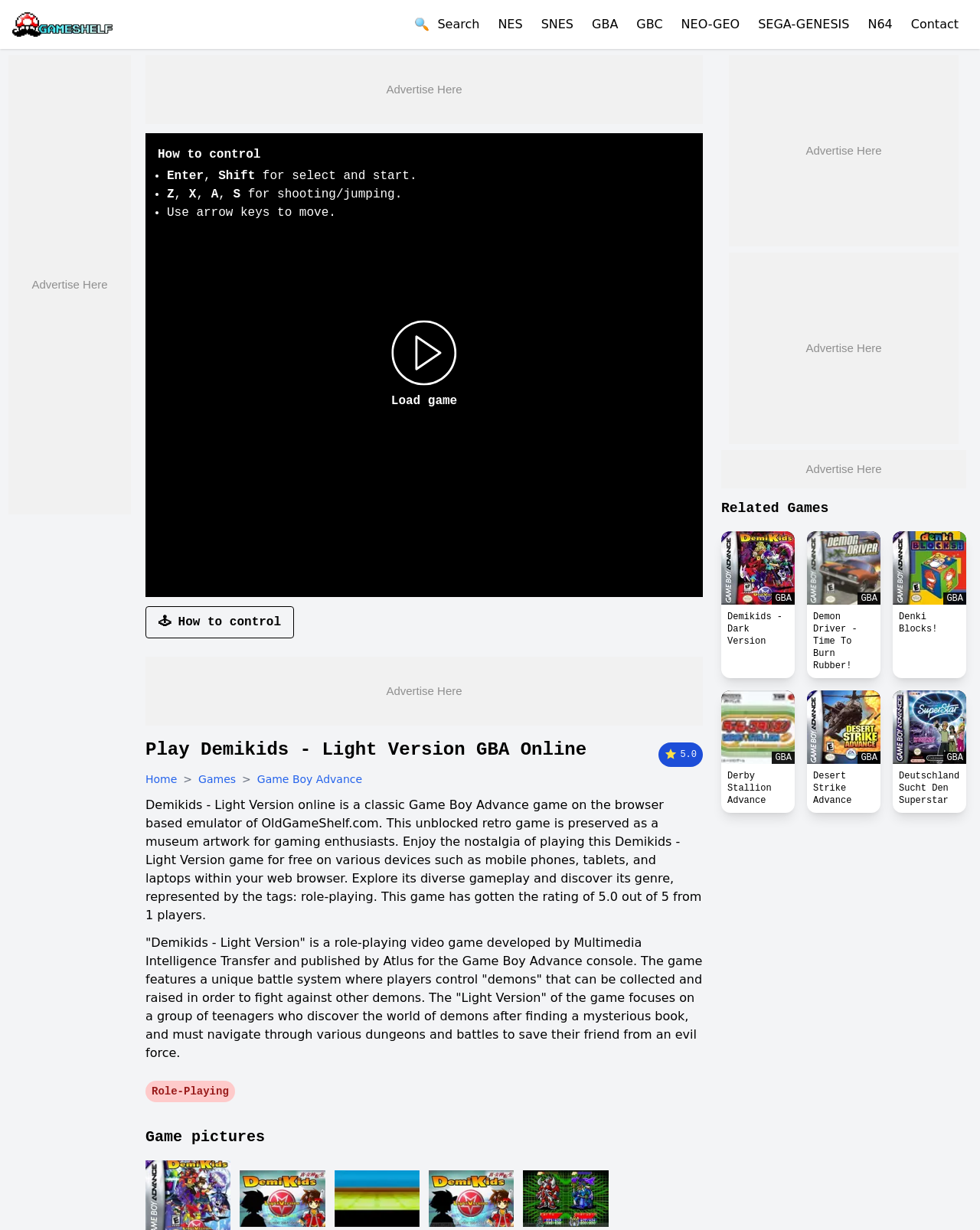Indicate the bounding box coordinates of the element that needs to be clicked to satisfy the following instruction: "Click the 'Load game' button". The coordinates should be four float numbers between 0 and 1, i.e., [left, top, right, bottom].

[0.366, 0.26, 0.5, 0.333]